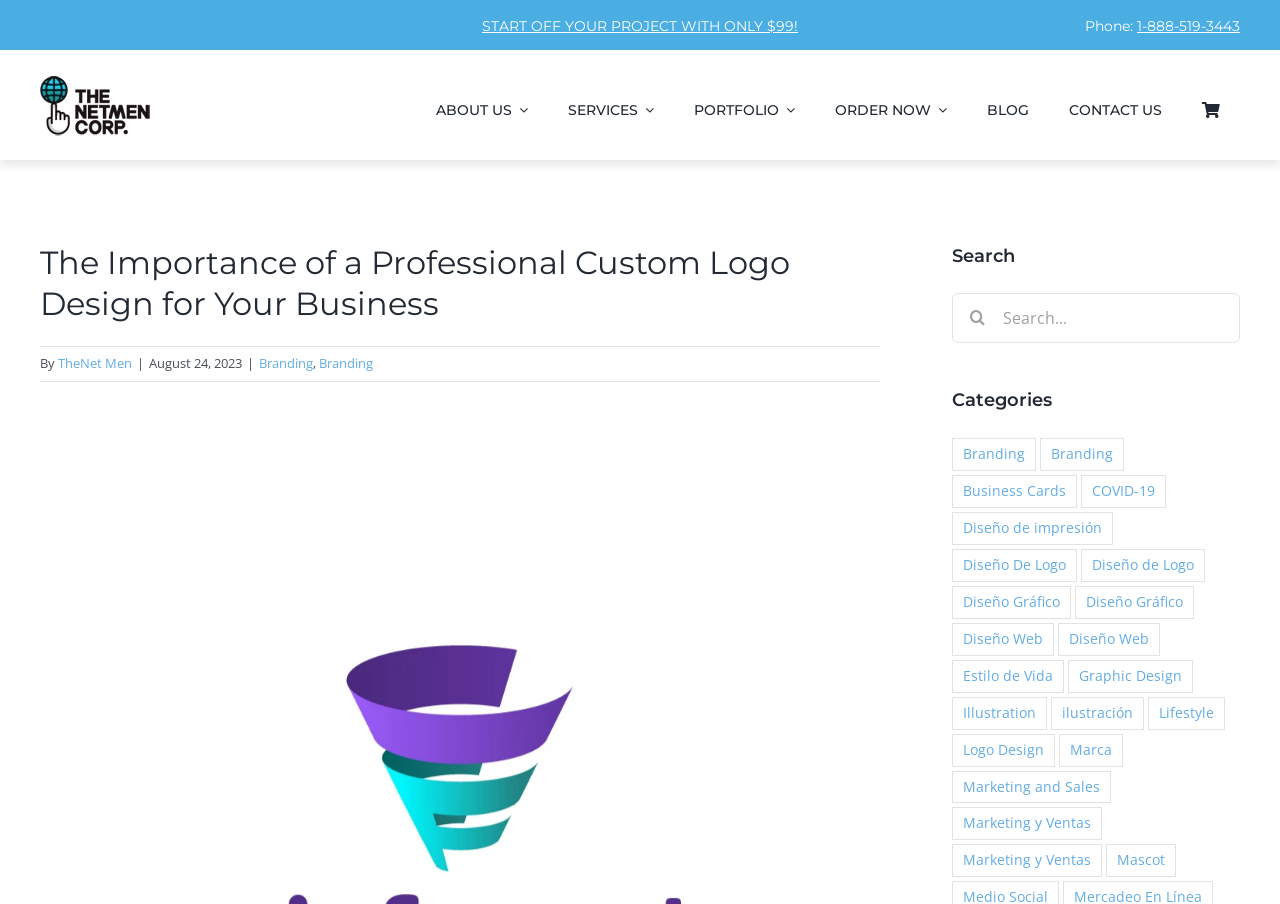Produce an extensive caption that describes everything on the webpage.

The webpage is about the importance of a professional custom logo design for a business, provided by The NetMen Corp. At the top, there is a logo of The NetMen Corp, accompanied by a navigation menu with links to various sections such as "ABOUT US", "SERVICES", "PORTFOLIO", "ORDER NOW", "BLOG", and "CONTACT US". 

Below the navigation menu, there is a prominent call-to-action link "START OFF YOUR PROJECT WITH ONLY $99!" and a phone number "1-888-519-3443" with a label "Phone:". 

The main content of the webpage is divided into two columns. The left column has a heading "The Importance of a Professional Custom Logo Design for Your Business" followed by the author's name "TheNet Men" and the date "August 24, 2023". There are also two links to the category "Branding". 

The right column has a search bar with a search button and a label "Search for:". Below the search bar, there are links to various categories such as "Branding", "Business Cards", "COVID-19", "Diseño de impresión", and many others, each with the number of items in parentheses.